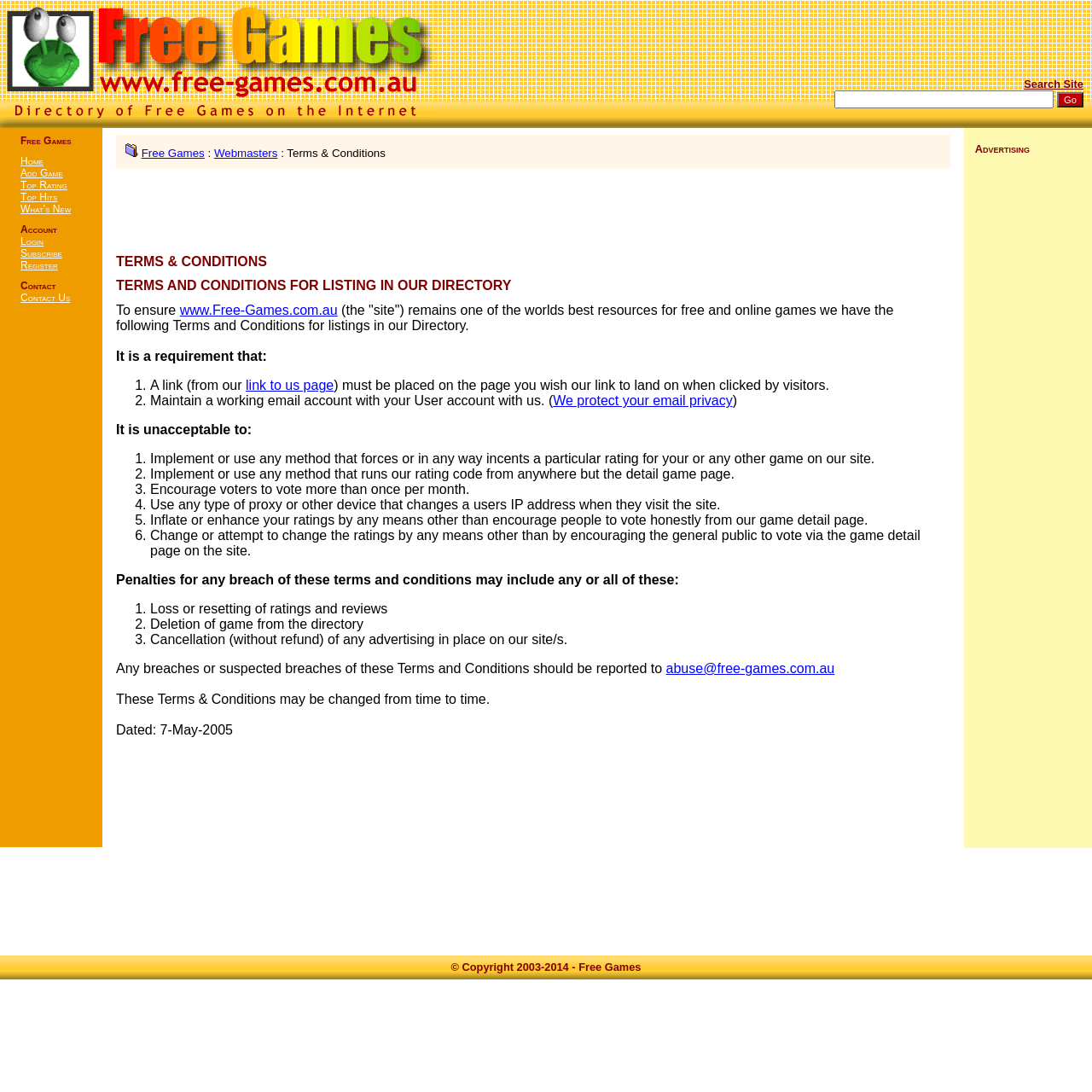Locate the bounding box coordinates of the element I should click to achieve the following instruction: "Subscribe to the newsletter".

[0.019, 0.227, 0.057, 0.237]